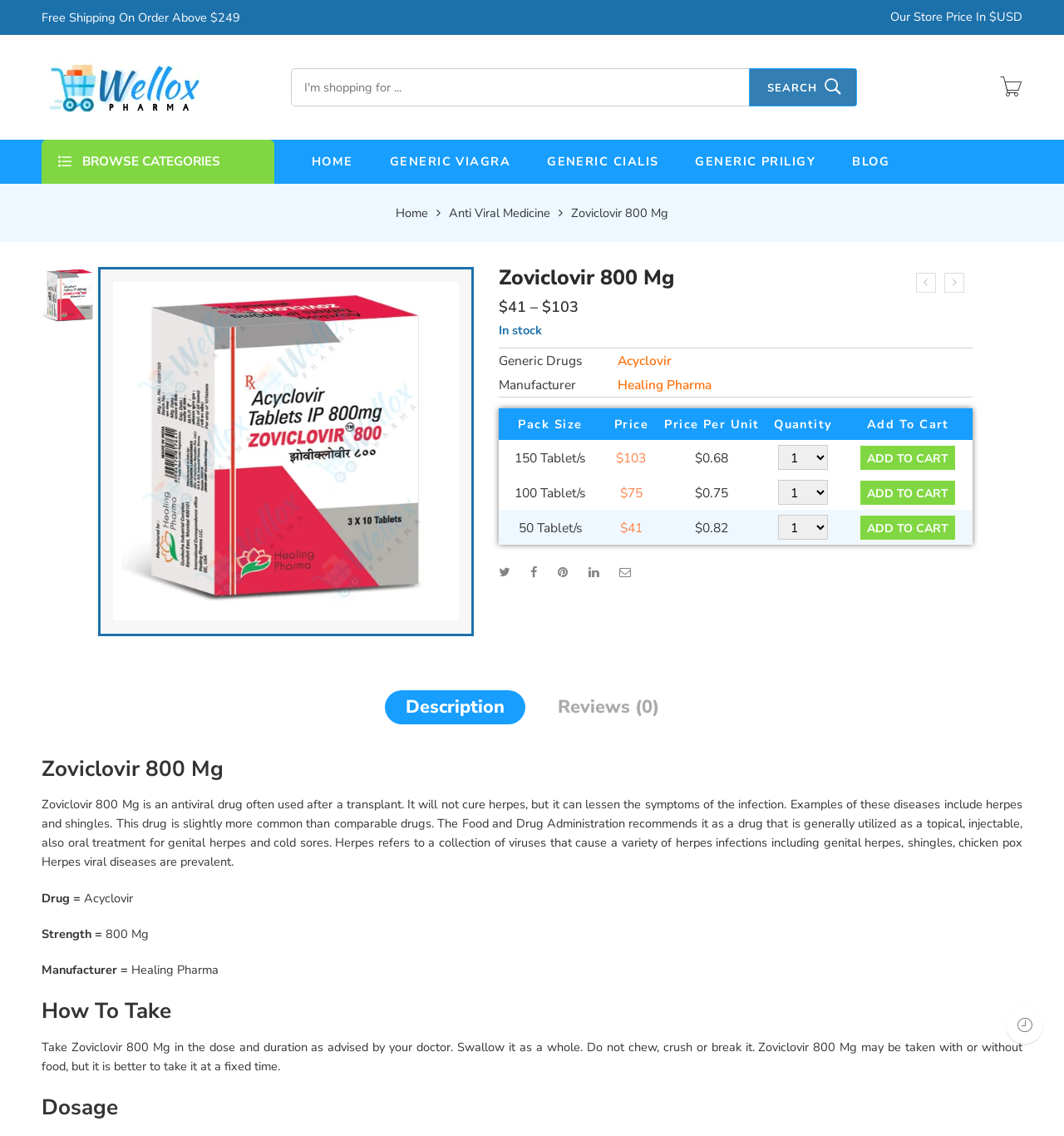What is the function of the button with the text 'ADD TO CART'?
Please answer the question as detailed as possible.

The button with the text 'ADD TO CART' is used to add the selected quantity of Zoviclovir 800 Mg to the user's shopping cart. This is evident from the button's text and its location in the table alongside the quantity selection dropdown.